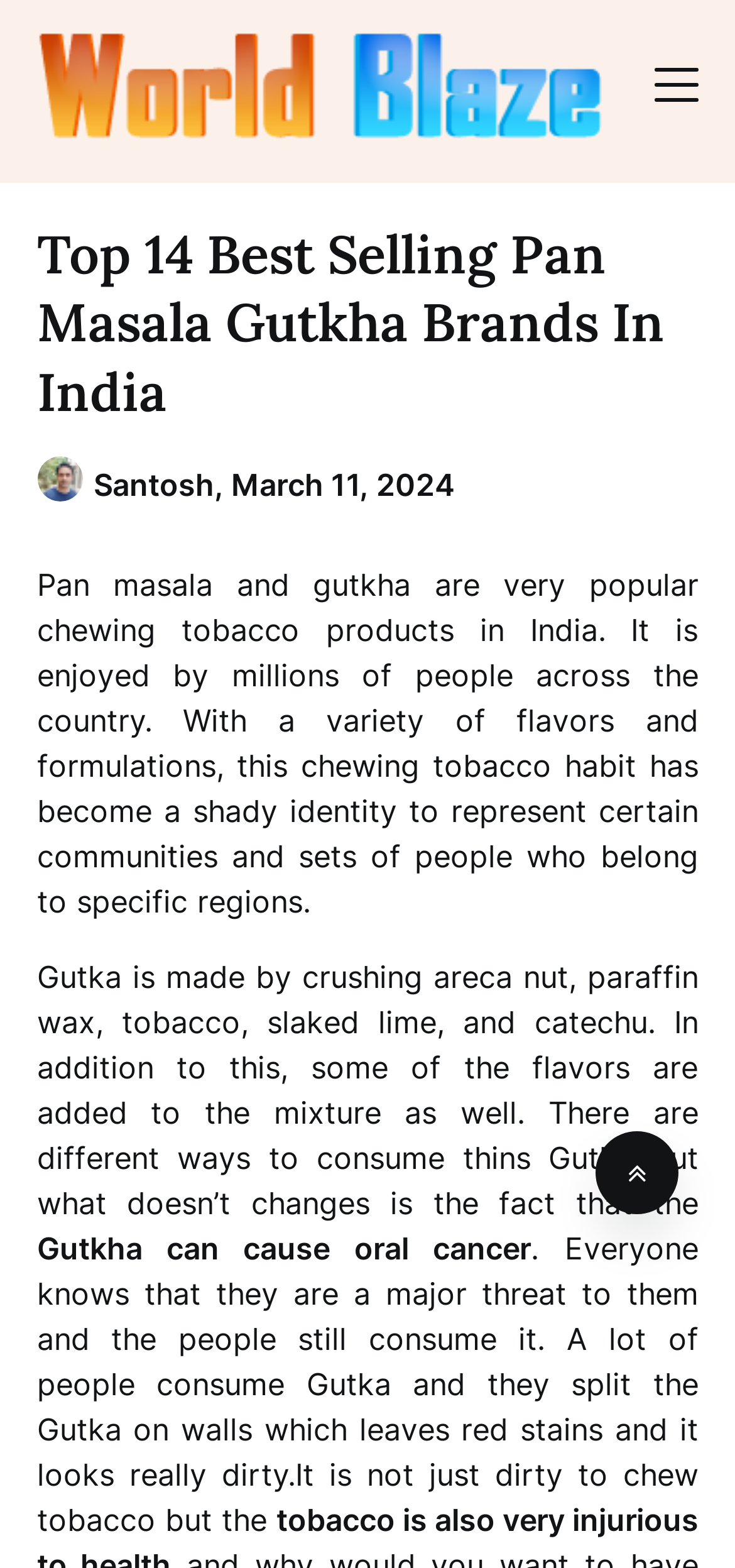Offer a comprehensive description of the webpage’s content and structure.

The webpage is about the top 14 best-selling pan masala gutkha brands in India. At the top left, there is a link to "worldblaze" accompanied by an image with the same name. On the top right, there is another link with an image. Below these links, there is a header section that contains a heading "Top 14 Best Selling Pan Masala Gutkha Brands In India" and an image of an avatar. Next to the avatar, there is a text "Santosh," and a link to the date "March 11, 2024".

Below the header section, there is a paragraph of text that explains the popularity of pan masala and gutkha in India, describing them as very popular chewing tobacco products enjoyed by millions of people across the country. The text also mentions the various flavors and formulations of these products.

Following this paragraph, there is another paragraph that explains the composition of gutka, including areca nut, paraffin wax, tobacco, slaked lime, and catechu, with added flavors. The text also mentions the different ways to consume gutka.

Next, there is a sentence that highlights the health risk of gutkha, stating that it can cause oral cancer. The text then continues to describe the negative impact of gutkha consumption, including the dirty appearance of walls stained with red spit.

At the bottom right, there is a link with a font awesome icon "\uf102".